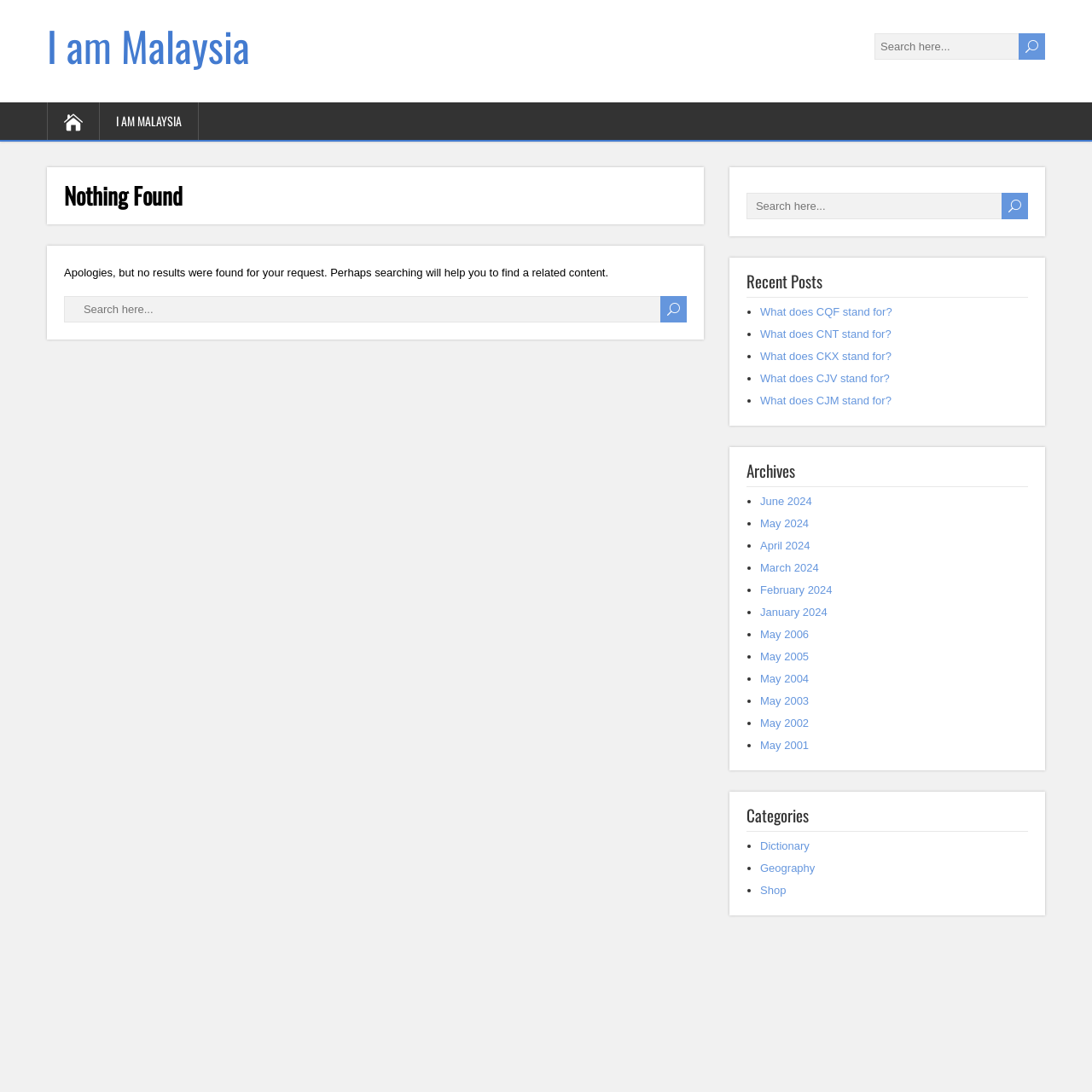Determine the bounding box coordinates of the element that should be clicked to execute the following command: "Explore categories".

[0.684, 0.735, 0.741, 0.757]